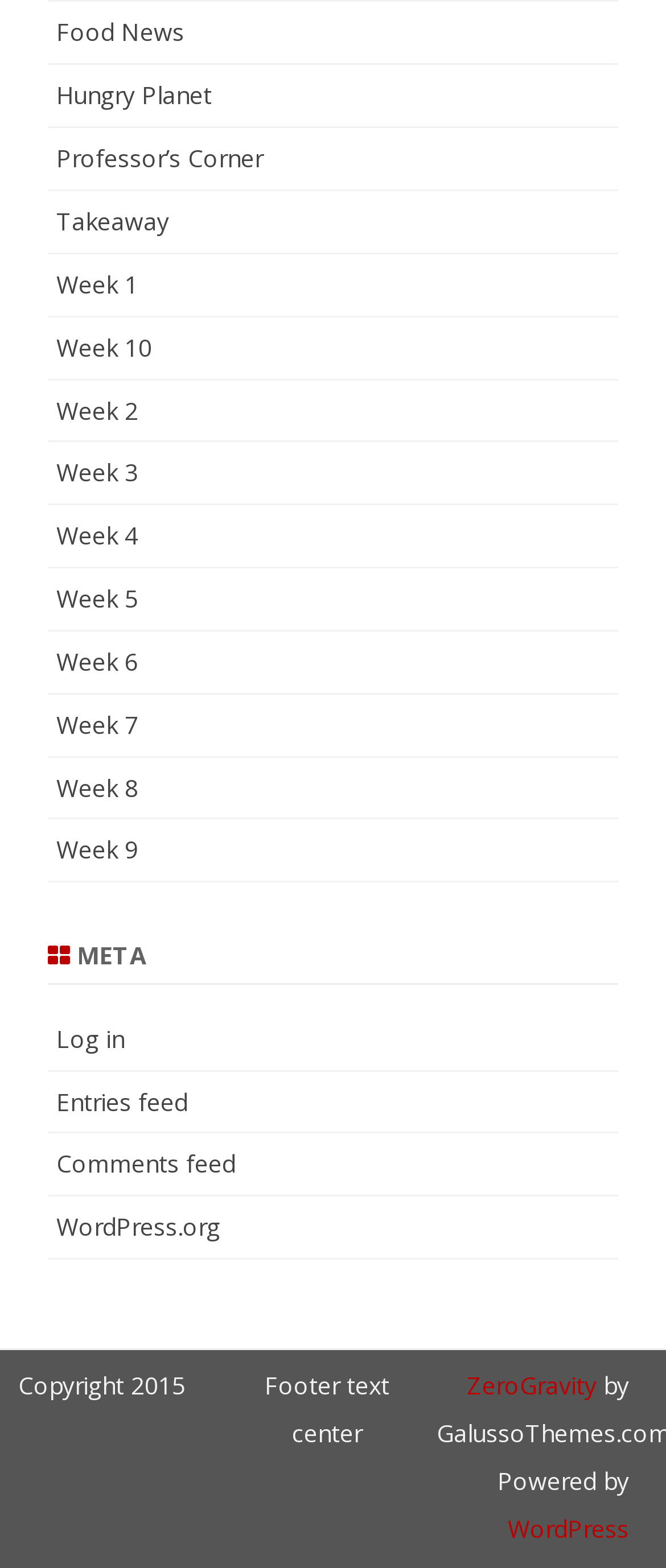Provide a brief response to the question using a single word or phrase: 
What is the name of the blog or website?

ZeroGravity